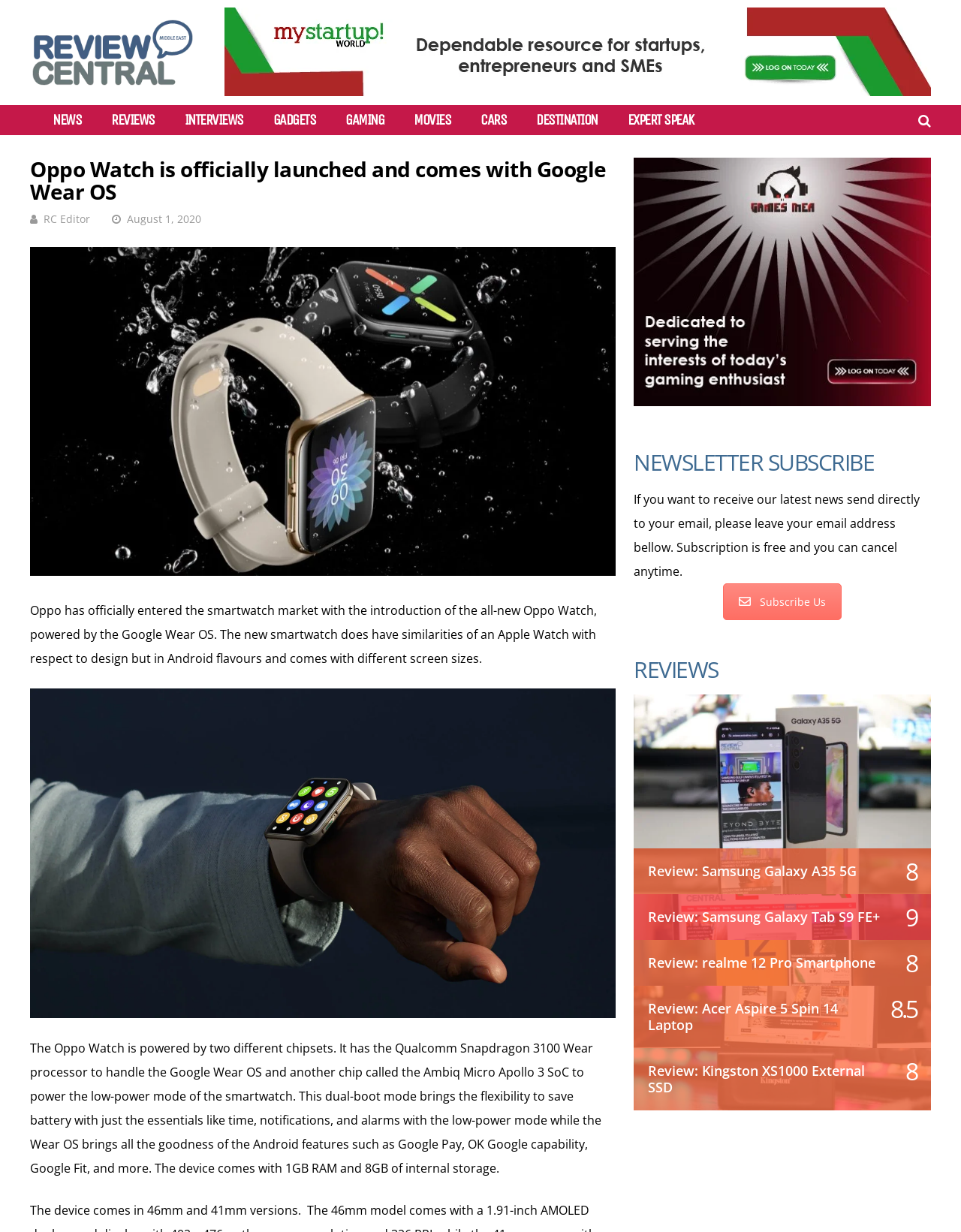Please locate the bounding box coordinates for the element that should be clicked to achieve the following instruction: "Subscribe to the newsletter". Ensure the coordinates are given as four float numbers between 0 and 1, i.e., [left, top, right, bottom].

[0.752, 0.473, 0.876, 0.503]